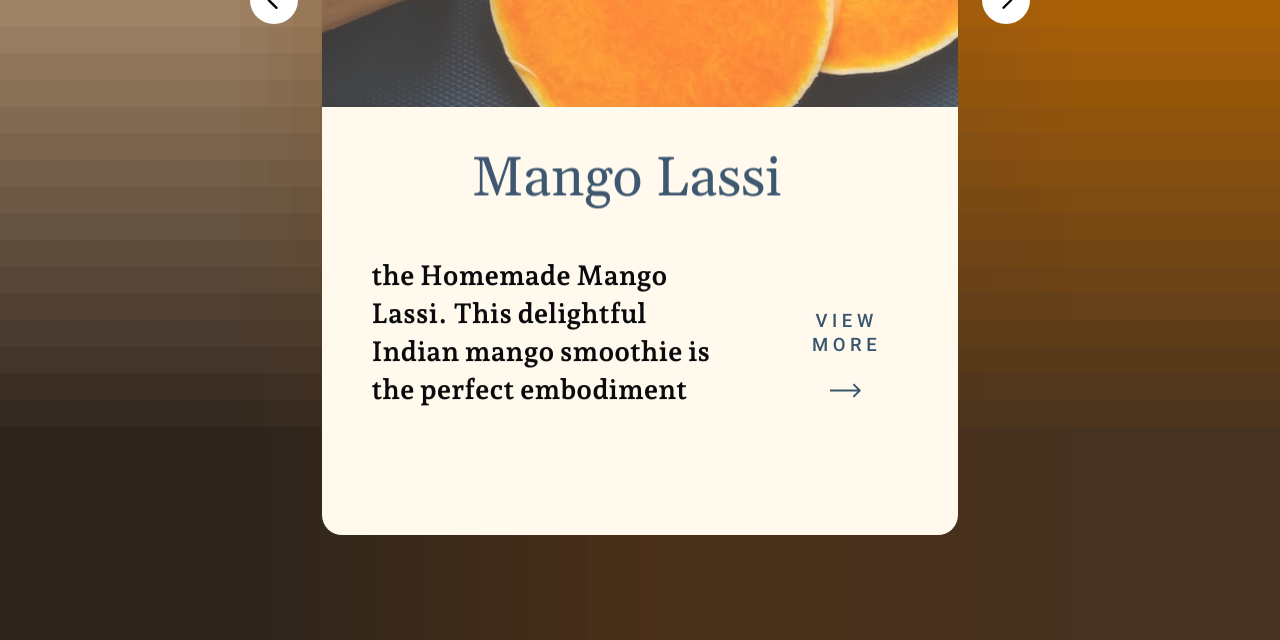Provide the bounding box coordinates in the format (top-left x, top-left y, bottom-right x, bottom-right y). All values are floating point numbers between 0 and 1. Determine the bounding box coordinate of the UI element described as: VOG

None